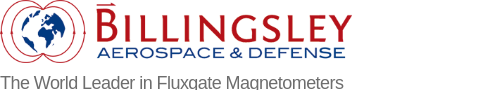Describe all significant details and elements found in the image.

The image features the logo of Billingsley Aerospace & Defense, prominently displayed at the top of the webpage. The logo combines a stylized globe, symbolizing global reach and innovation, with the company name rendered in bold lettering. Beneath the logo, a tagline reads, "The World Leader in Fluxgate Magnetometers," highlighting the company's expertise and leadership in the field of advanced magnetometer technology. The color scheme utilizes red and blue, conveying strength and reliability, which are key attributes in the aerospace and defense industries. This logo serves as a visual representation of Billingsley’s commitment to quality and innovation in magnetometer solutions.